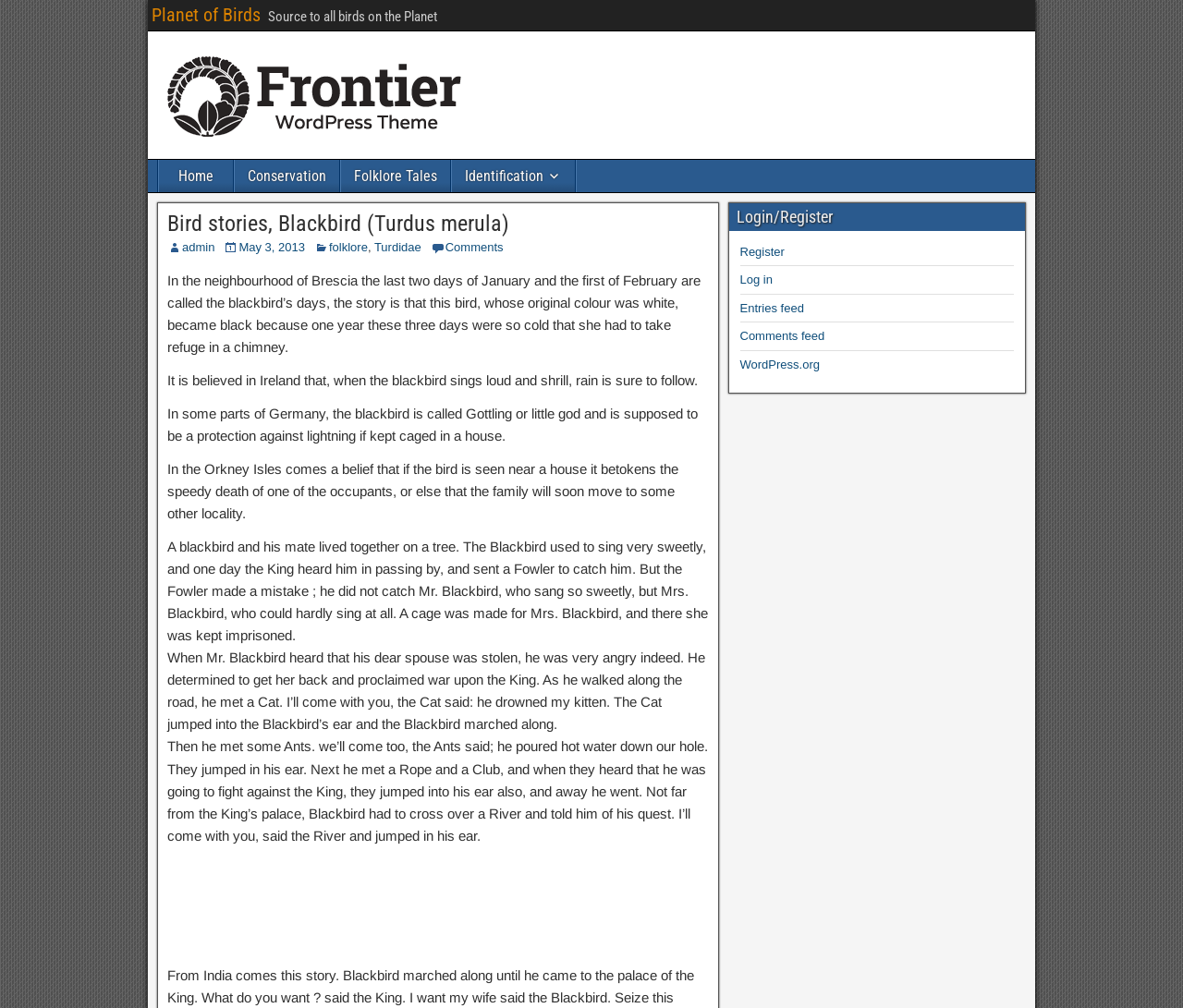Please identify the bounding box coordinates of the element's region that I should click in order to complete the following instruction: "View the 'Comments' section". The bounding box coordinates consist of four float numbers between 0 and 1, i.e., [left, top, right, bottom].

[0.376, 0.238, 0.425, 0.252]